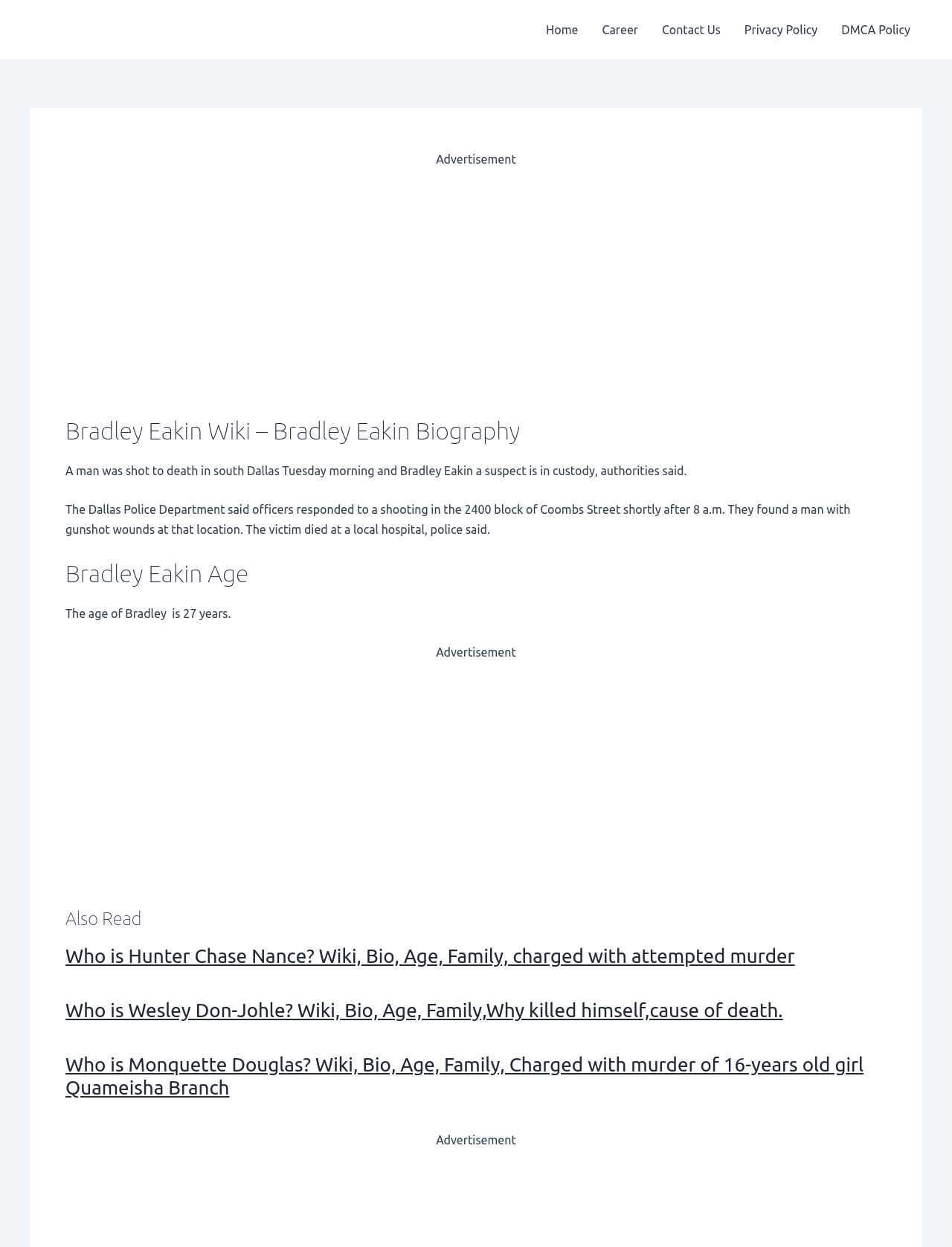Analyze the image and answer the question with as much detail as possible: 
Where did the shooting incident occur?

I found the answer by reading the text that describes the incident, which says 'The Dallas Police Department said officers responded to a shooting in the 2400 block of Coombs Street shortly after 8 a.m.'